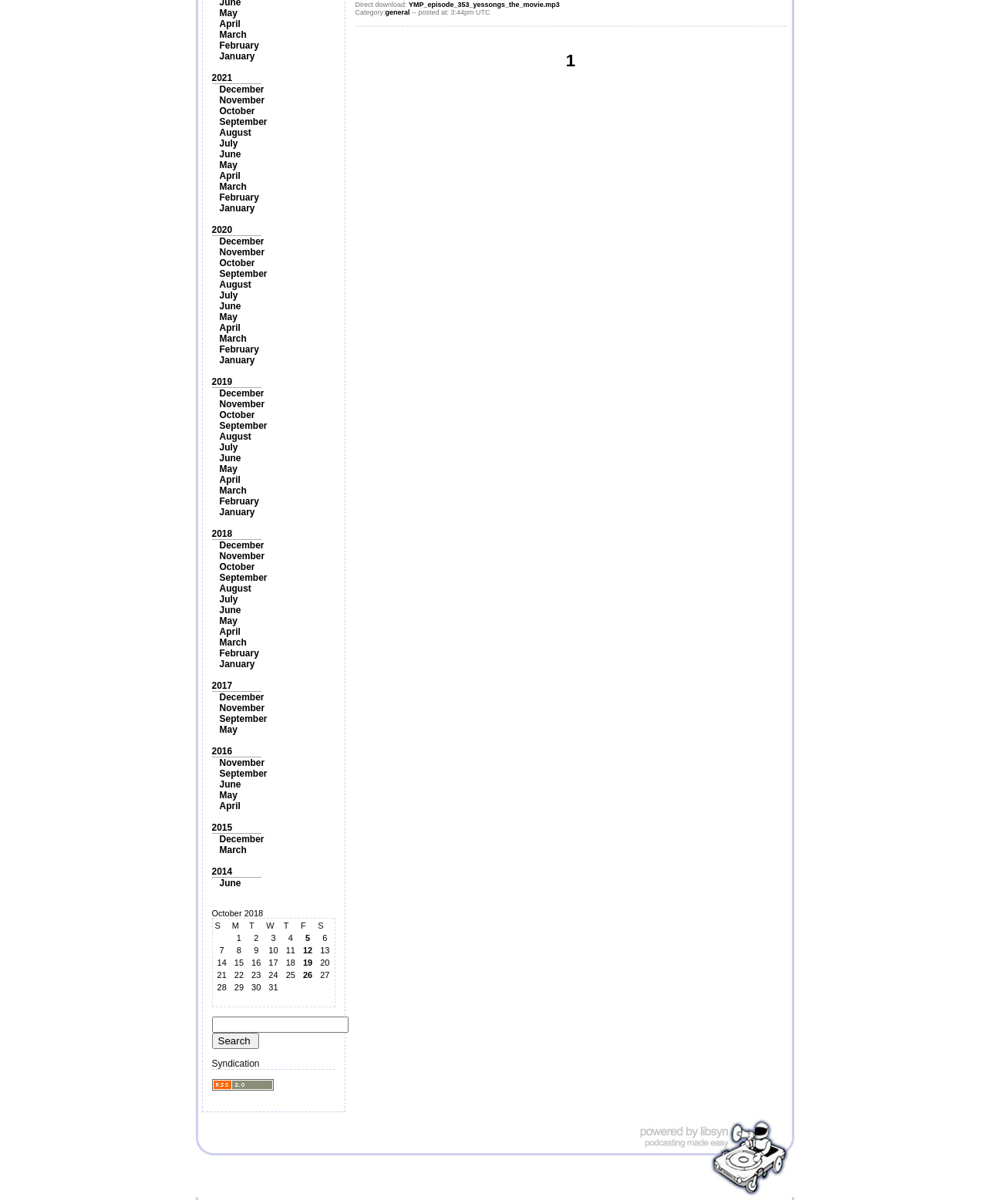Can you find the bounding box coordinates for the UI element given this description: "Areas We Serve"? Provide the coordinates as four float numbers between 0 and 1: [left, top, right, bottom].

None